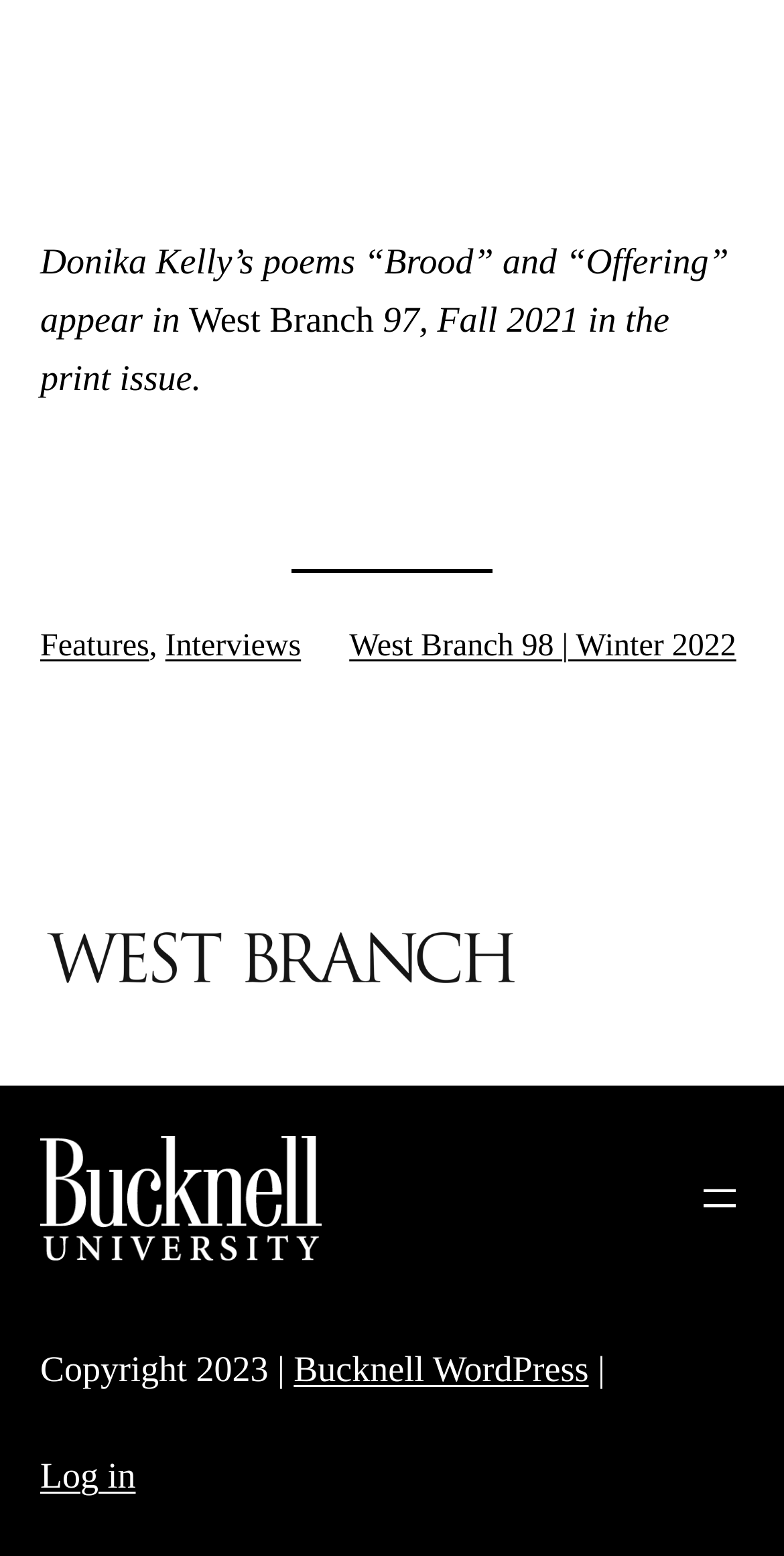What is the name of the publication?
Refer to the image and provide a detailed answer to the question.

The name of the publication can be found in multiple places on the webpage, including the StaticText element with the text 'West Branch' and the link element with the text 'West Branch 98 | Winter 2022'.